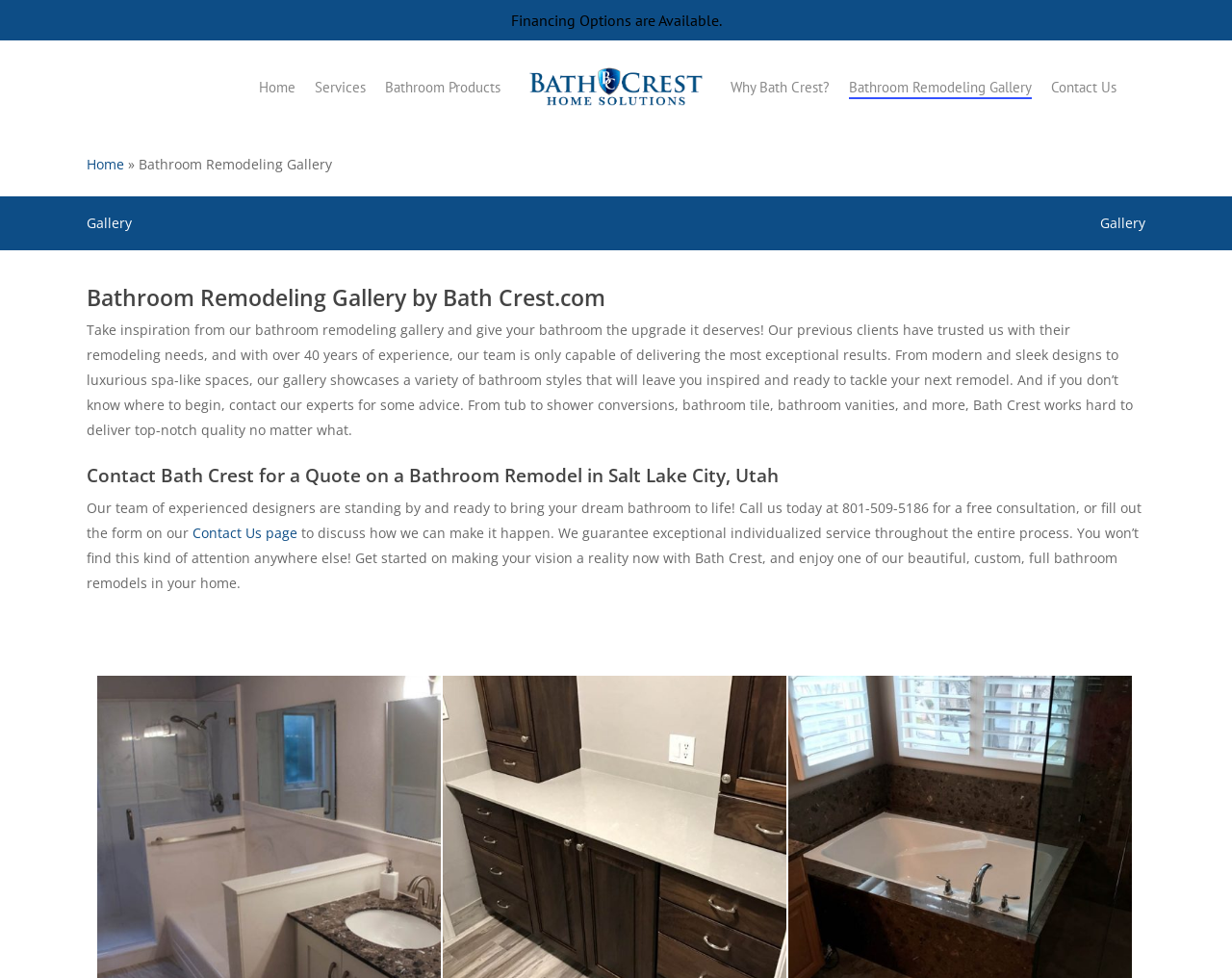Determine the bounding box coordinates for the element that should be clicked to follow this instruction: "View the 'Bathroom Remodeling Gallery'". The coordinates should be given as four float numbers between 0 and 1, in the format [left, top, right, bottom].

[0.689, 0.078, 0.838, 0.099]